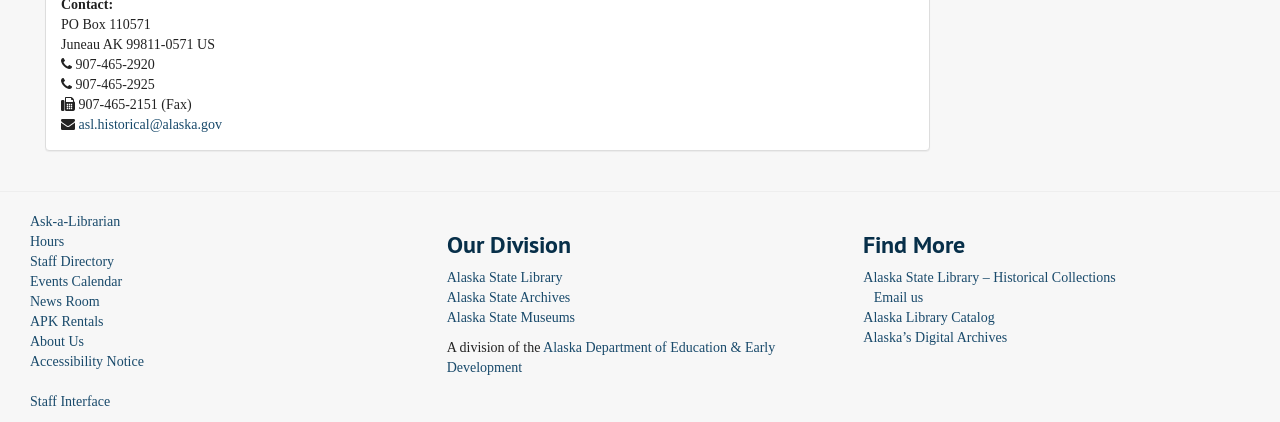Provide a brief response to the question using a single word or phrase: 
How many links are there in the 'Our Division' section?

3